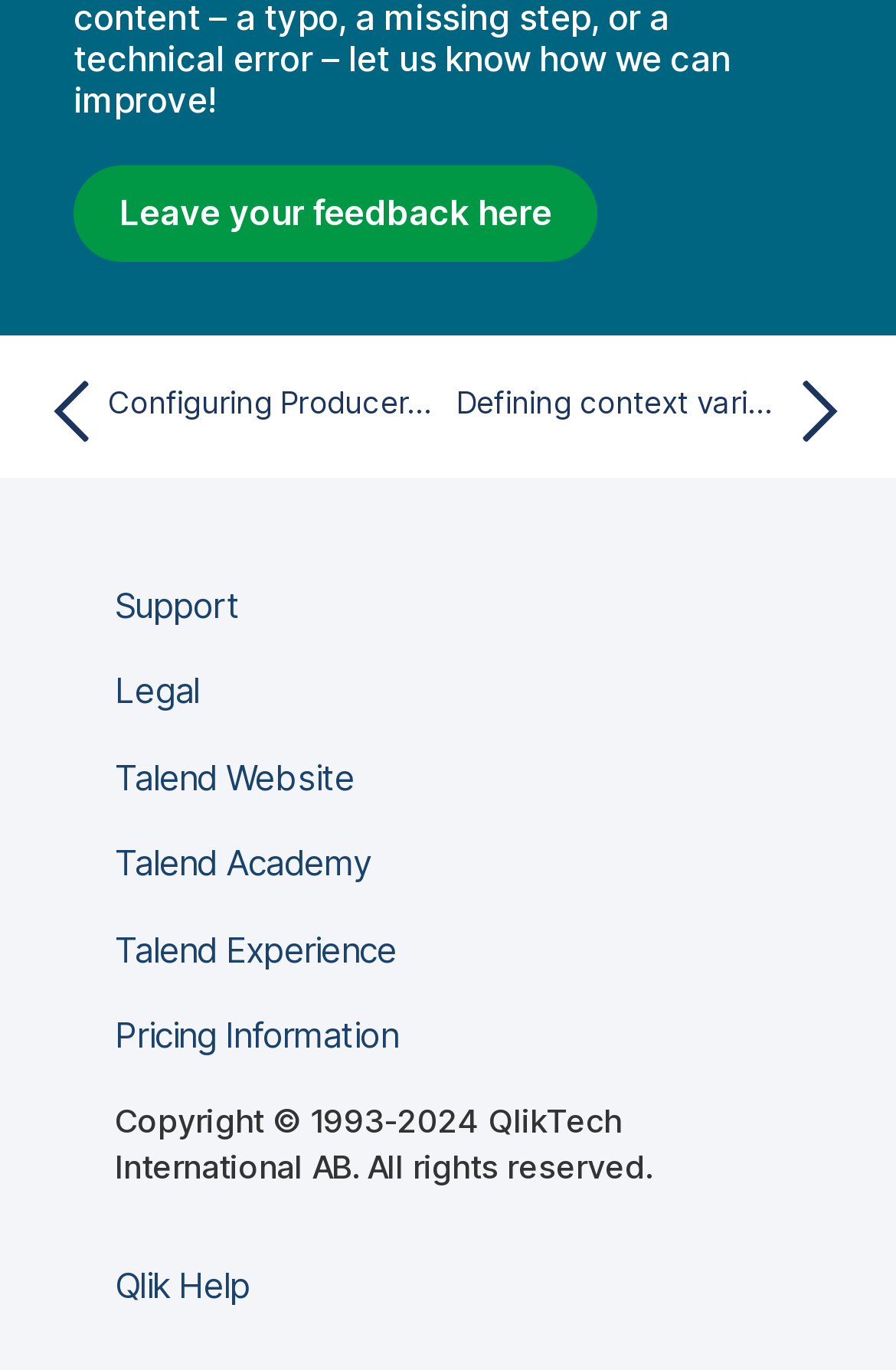What is the copyright information displayed on the webpage?
Please utilize the information in the image to give a detailed response to the question.

The StaticText element with the text 'Copyright 1993-2024 QlikTech International AB. All rights reserved.' provides the copyright information, indicating that the content on the webpage is owned by QlikTech International AB.